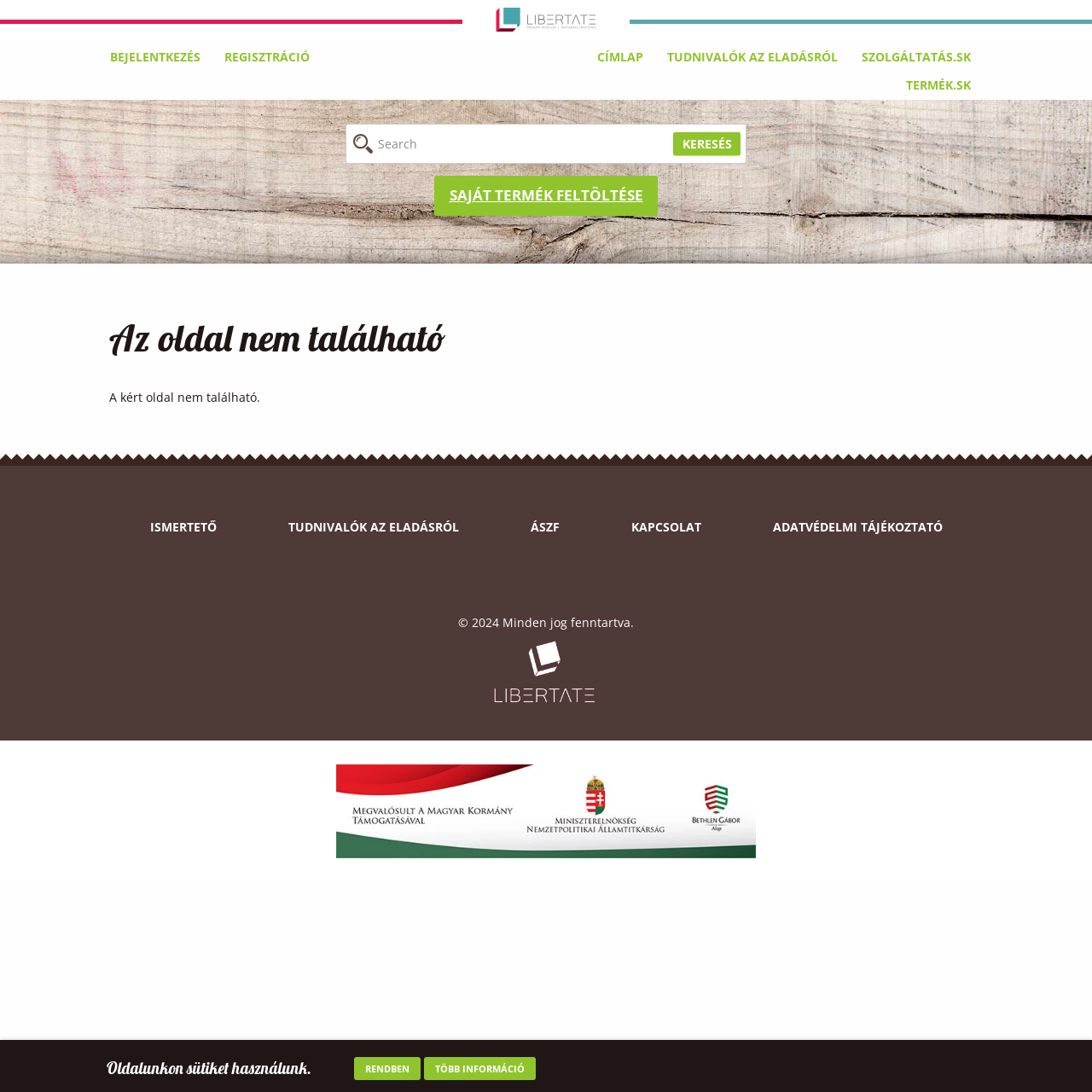Provide the bounding box coordinates of the HTML element described by the text: "value="Keresés"".

[0.616, 0.121, 0.678, 0.143]